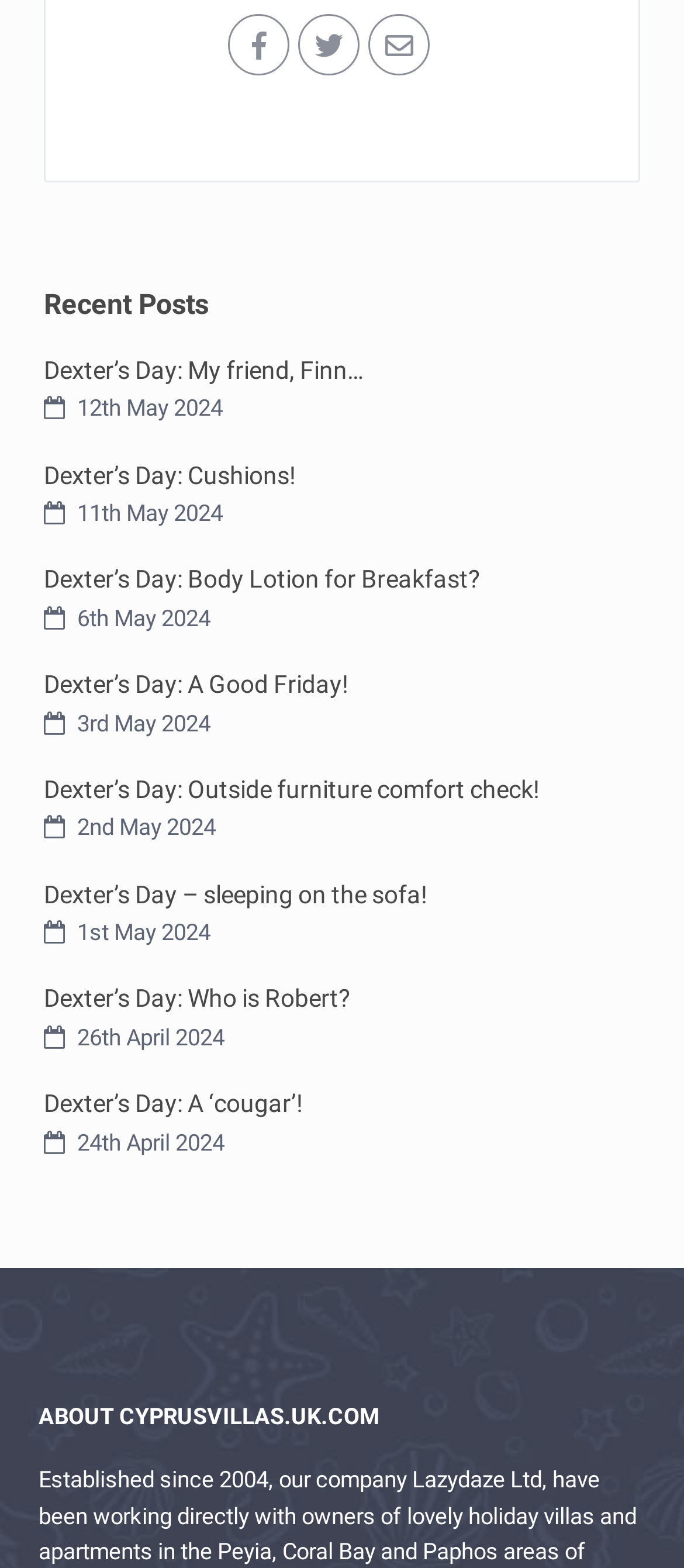How many characters are in the title of the longest post?
Give a detailed and exhaustive answer to the question.

I looked at the titles of the posts under the 'Recent Posts' heading and found that the longest title is 'Dexter’s Day: Body Lotion for Breakfast?' which has 43 characters.